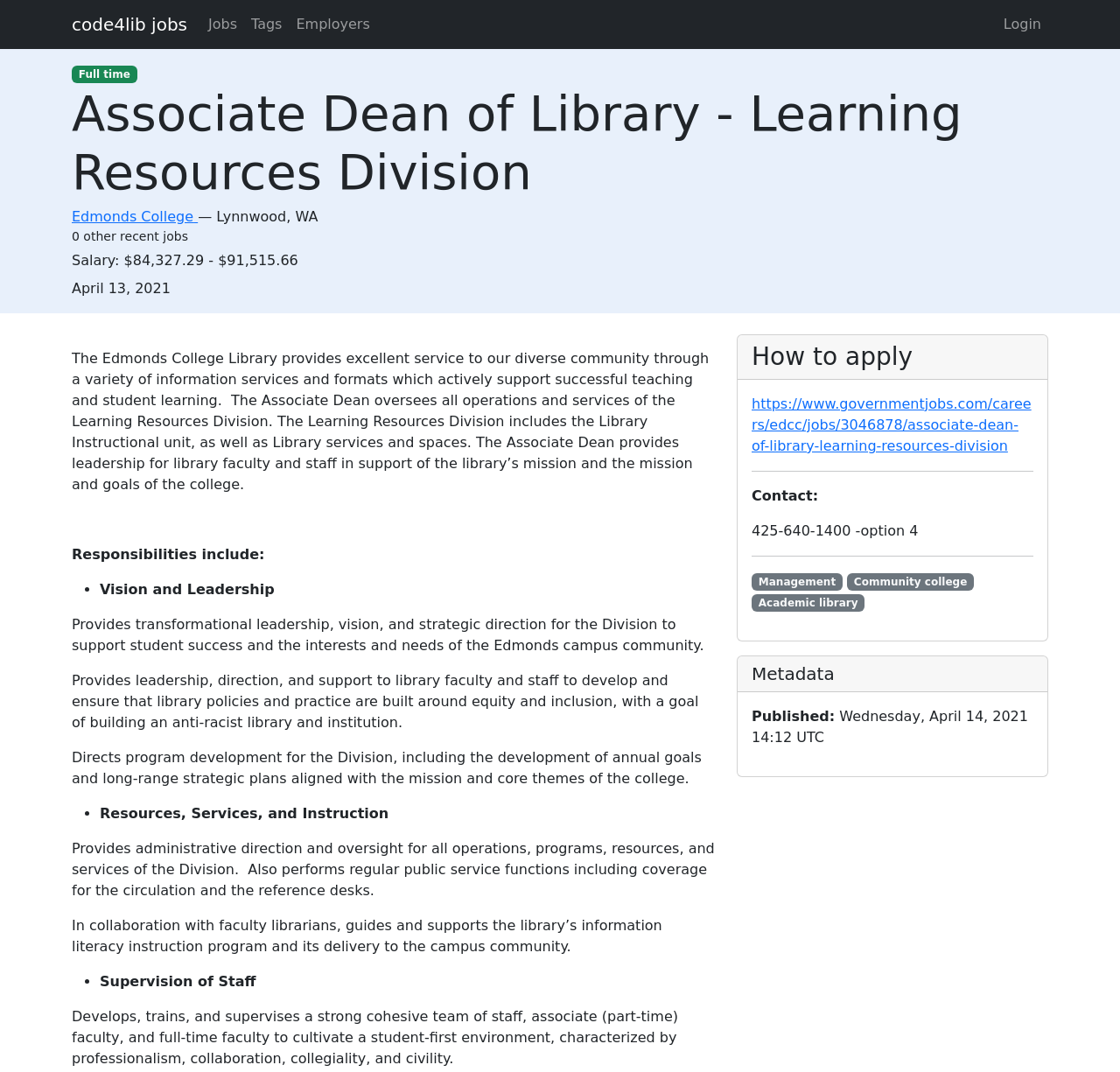Provide the bounding box coordinates of the HTML element described by the text: "Management".

[0.671, 0.535, 0.752, 0.551]